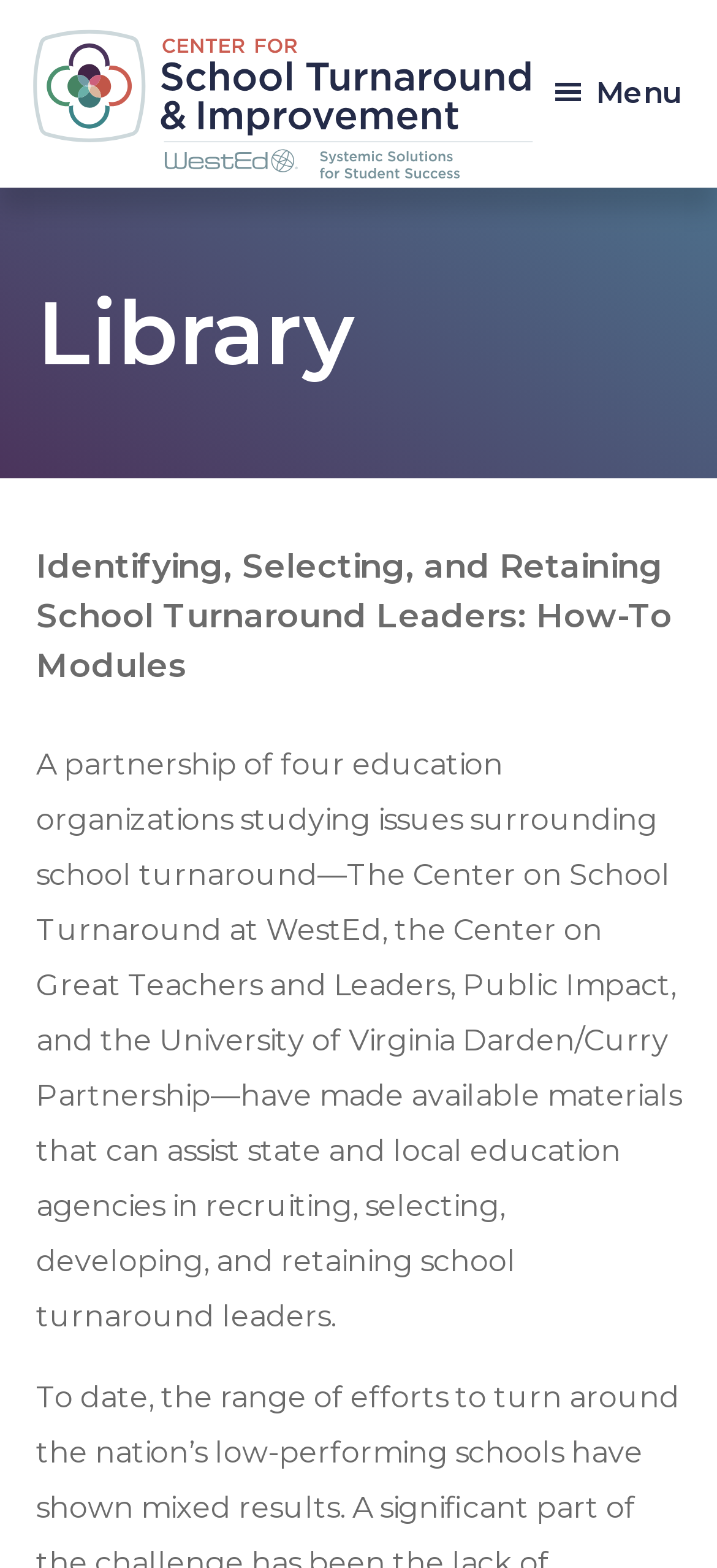Offer a meticulous caption that includes all visible features of the webpage.

The webpage is about the Center for School Turnaround & Improvement, specifically focusing on identifying, selecting, and retaining school turnaround leaders. At the top left corner, there are three "Skip to" links, allowing users to navigate to primary navigation, main content, or footer. 

To the right of these links, the Center's logo is displayed, accompanied by a link to the organization's main page. 

On the top right corner, a menu button is located, which can be expanded to reveal more options. 

Below the top section, a heading "Library" is prominently displayed, spanning the entire width of the page. 

Underneath the "Library" heading, a subheading "Identifying, Selecting, and Retaining School Turnaround Leaders: How-To Modules" is centered, taking up most of the page's width. 

A paragraph of text follows, describing the partnership between four education organizations and their efforts to provide materials for state and local education agencies to recruit, select, develop, and retain school turnaround leaders.